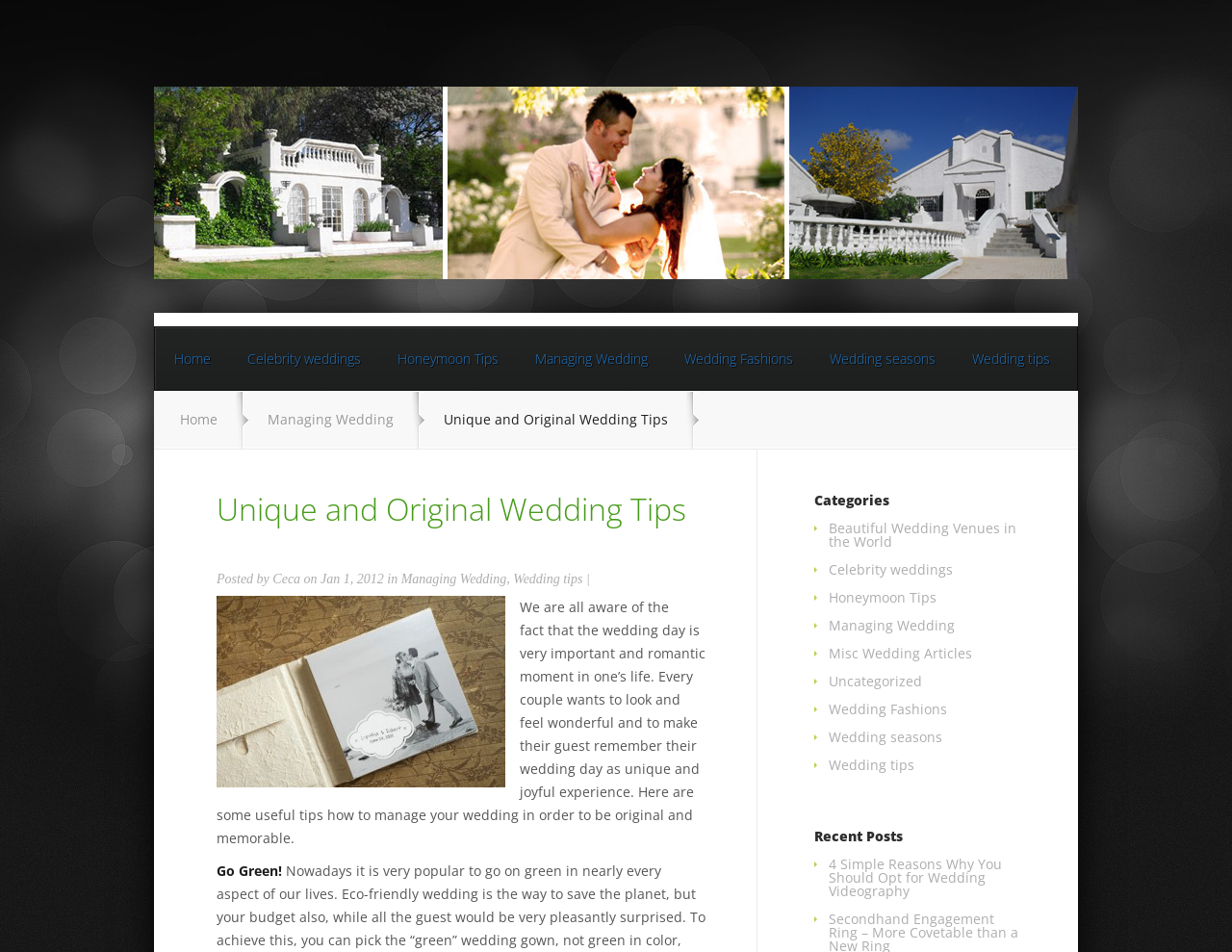Offer a thorough description of the webpage.

This webpage is about unique and original wedding tips. At the top, there is a large image taking up most of the width of the page. Below the image, there is a navigation menu with seven links: "Home", "Celebrity weddings", "Honeymoon Tips", "Managing Wedding", "Wedding Fashions", "Wedding seasons", and "Wedding tips". 

On the left side, there is a title "Unique and Original Wedding Tips" in a large font, followed by a subtitle "Posted by Ceca on Jan 1, 2012 in Managing Wedding, Wedding tips". Below the subtitle, there is a large block of text that provides tips on how to make a wedding day unique and memorable. 

To the right of the title, there is a smaller image. Below the image, there are three sections: "Categories", "Recent Posts", and a list of links. The "Categories" section has eight links to different categories, including "Beautiful Wedding Venues in the World", "Celebrity weddings", and "Wedding Fashions". The "Recent Posts" section has one link to a recent post titled "4 Simple Reasons Why You Should Opt for Wedding Videography".